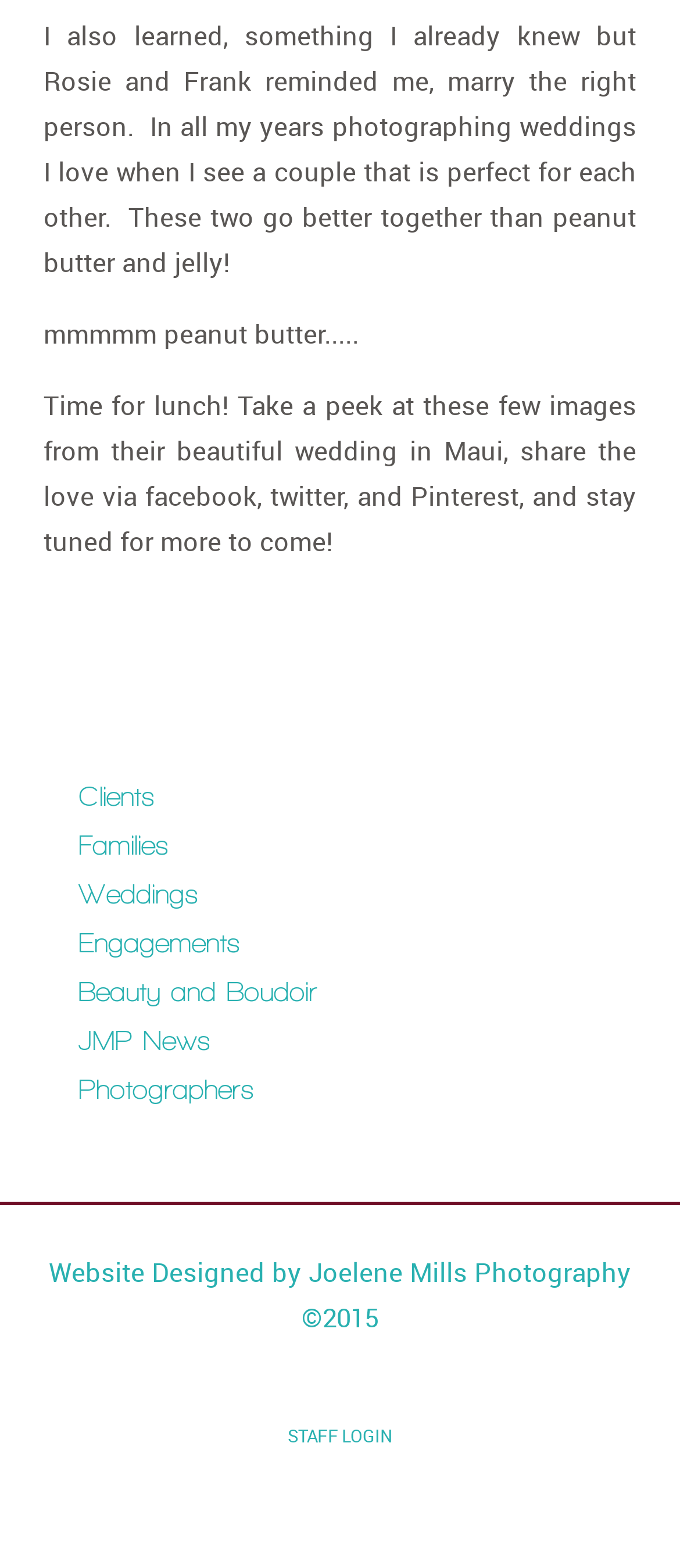Determine the bounding box coordinates of the section I need to click to execute the following instruction: "Click on Clients". Provide the coordinates as four float numbers between 0 and 1, i.e., [left, top, right, bottom].

[0.115, 0.499, 0.228, 0.518]